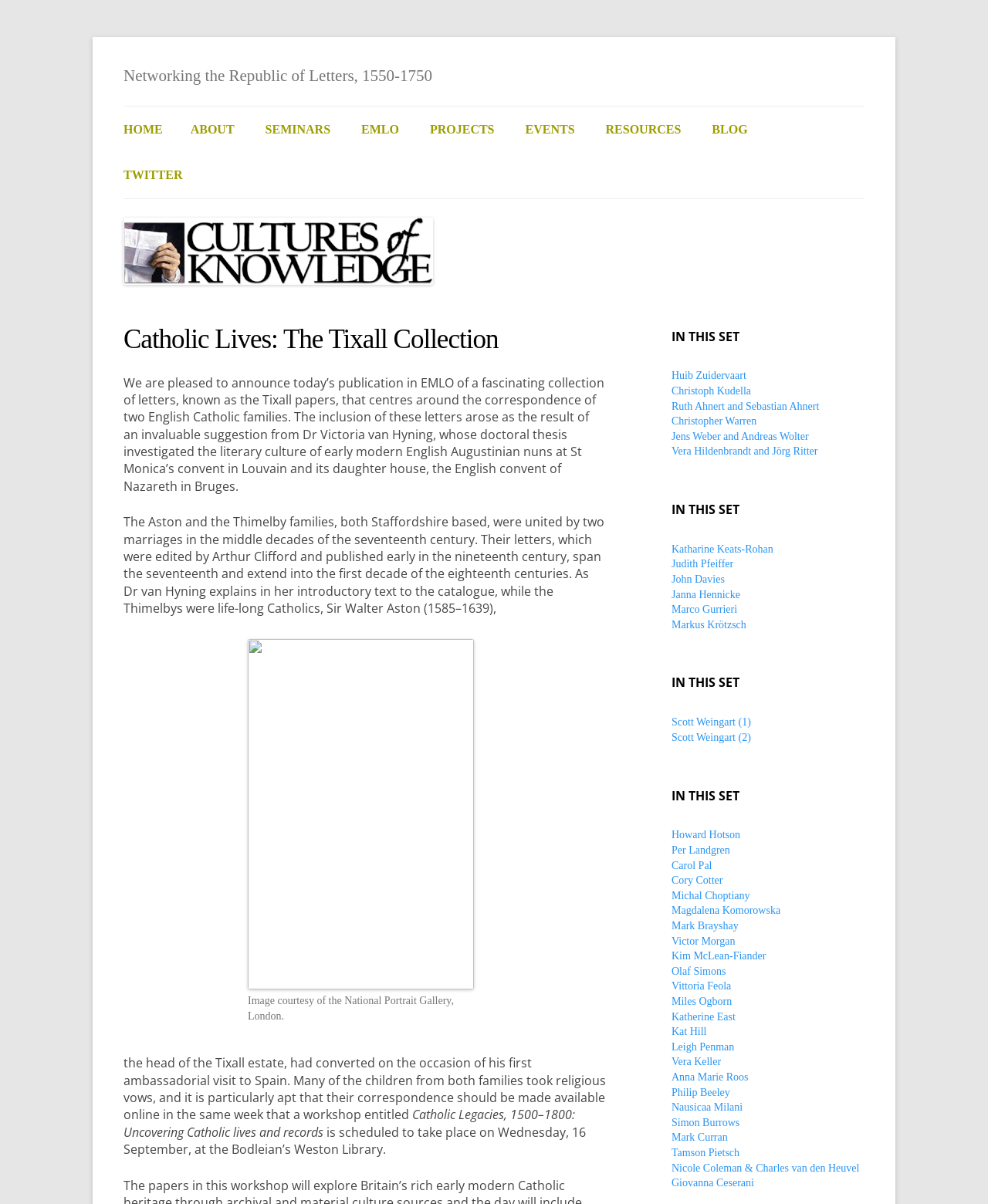Could you provide the bounding box coordinates for the portion of the screen to click to complete this instruction: "Read the introductory text to the catalogue"?

[0.125, 0.311, 0.612, 0.411]